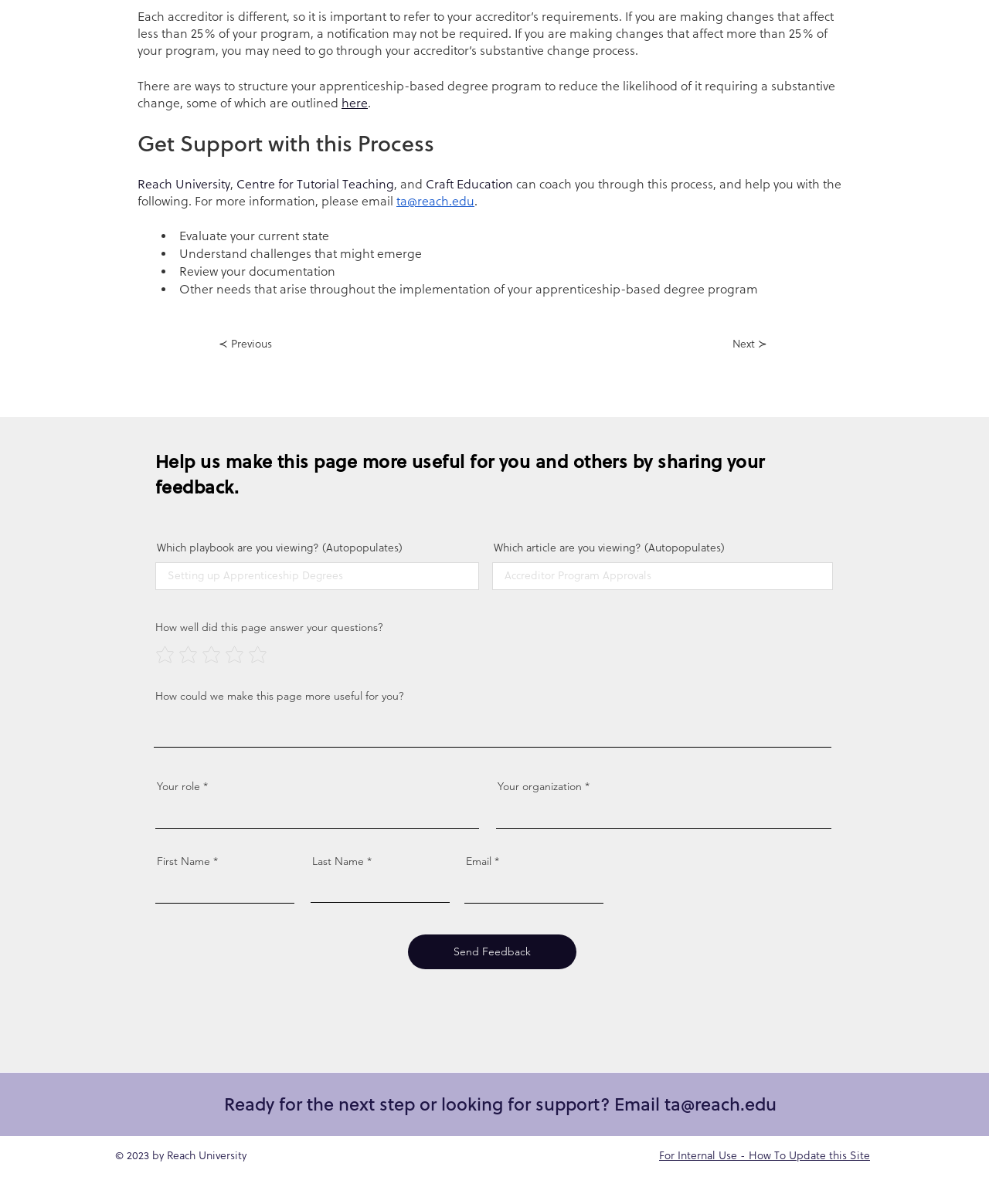Please provide the bounding box coordinate of the region that matches the element description: Craft Education. Coordinates should be in the format (top-left x, top-left y, bottom-right x, bottom-right y) and all values should be between 0 and 1.

[0.43, 0.147, 0.519, 0.159]